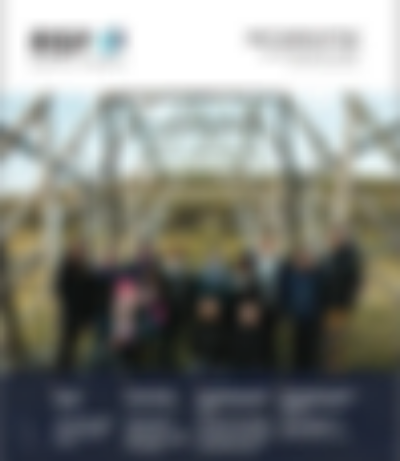Explain what is happening in the image with as much detail as possible.

The image features a group of individuals gathered in a natural setting, likely under a structure representative of community engagement or collaboration, suggestive of the themes discussed in the associated article. The individuals are standing together, conveying unity and teamwork, which aligns with the conversations around empowering indigenous communities and transforming power dynamics, as highlighted by Liz Liske, Chandre Szafran, and Kelley Buhles in their discussions for the Arctic Indigenous Fund. The visual context supports the emphasis on collective action and the importance of connections among Arctic Indigenous regions. The image is accompanied by text at the bottom, likely providing names or roles relevant to the discussions on improving grantmaking structures and fostering collaboration across diverse communities.